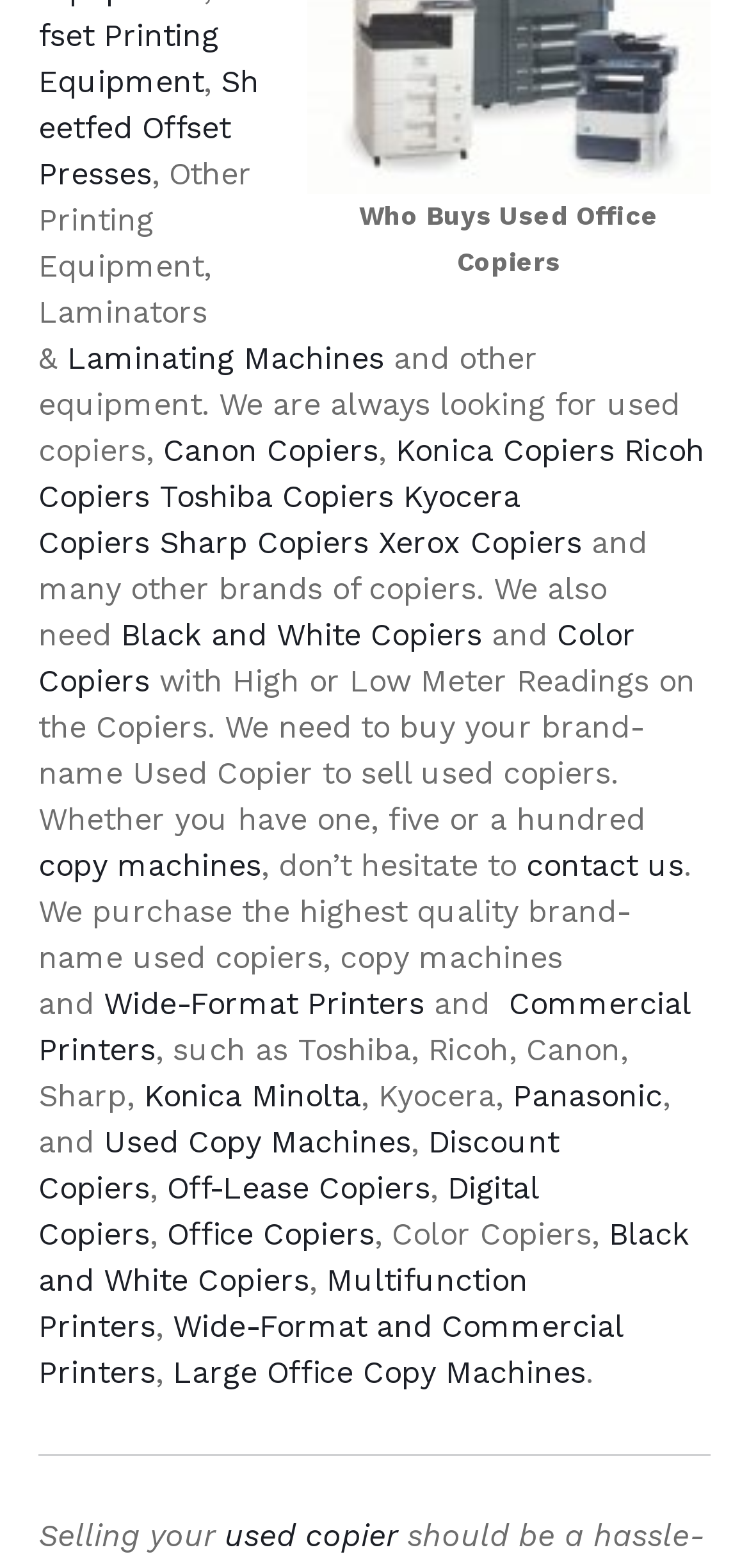Using the information in the image, could you please answer the following question in detail:
What is the tone of the webpage?

After analyzing the language and structure of the webpage, I determined that the tone is professional. The use of formal language, the lack of sensational or promotional content, and the emphasis on providing information about the webpage's purpose and services all contribute to a professional tone.